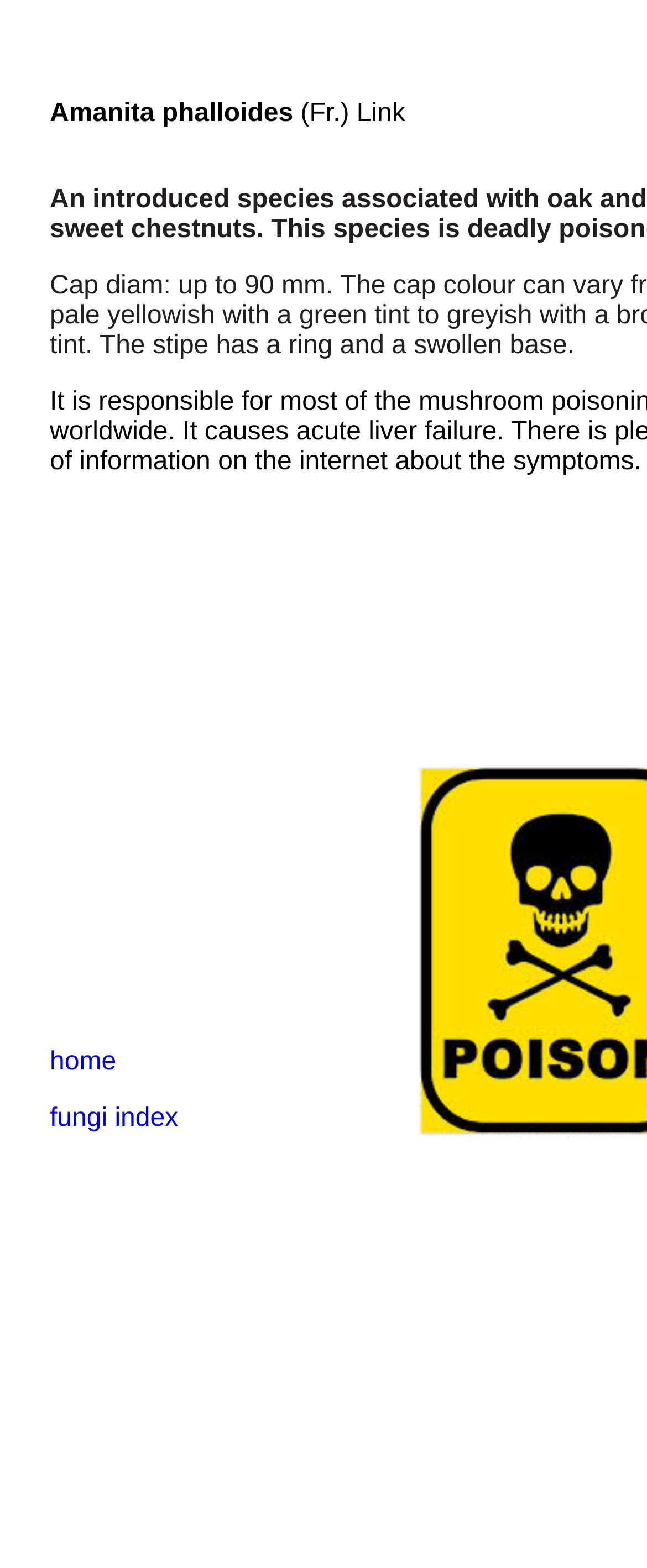What is the vertical position of the table relative to the grid cell above it? Based on the screenshot, please respond with a single word or phrase.

below